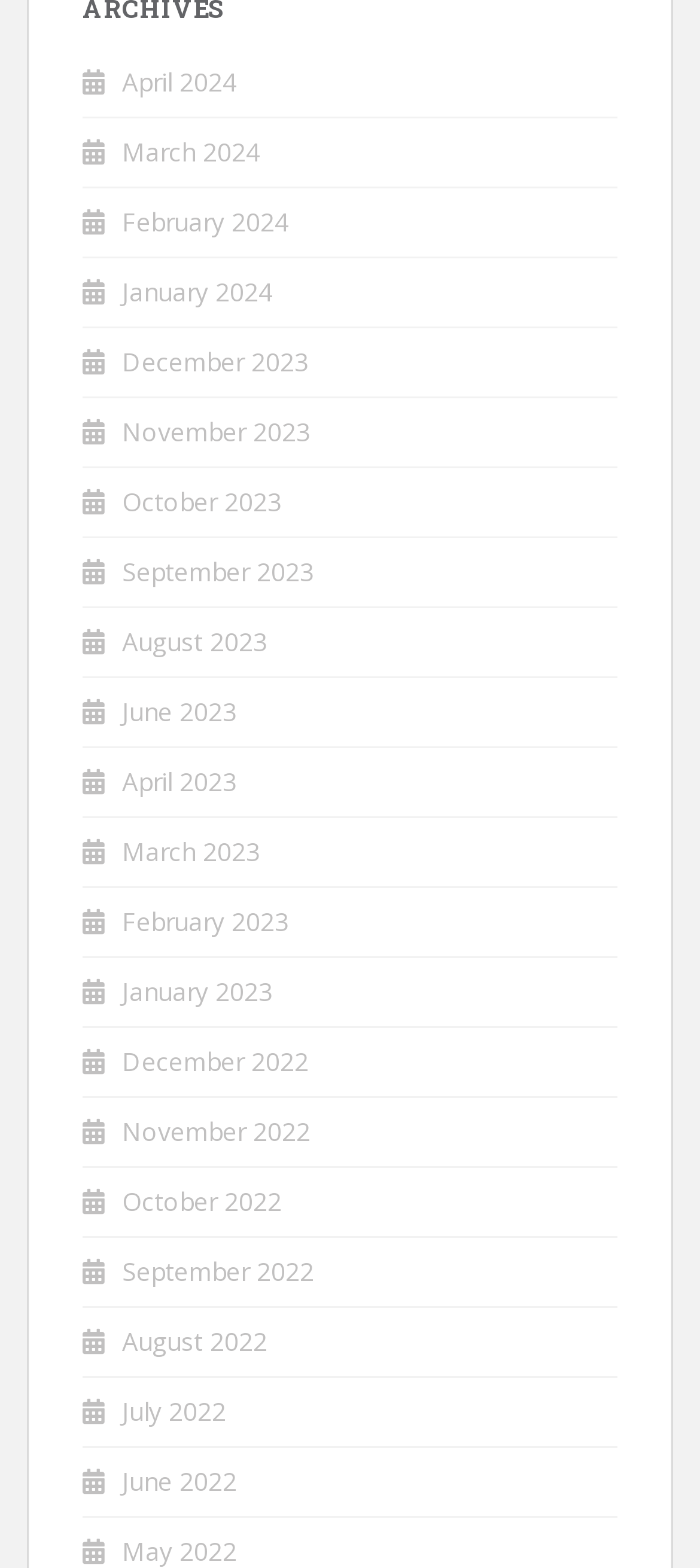How many months are listed in 2023?
Look at the image and provide a short answer using one word or a phrase.

6